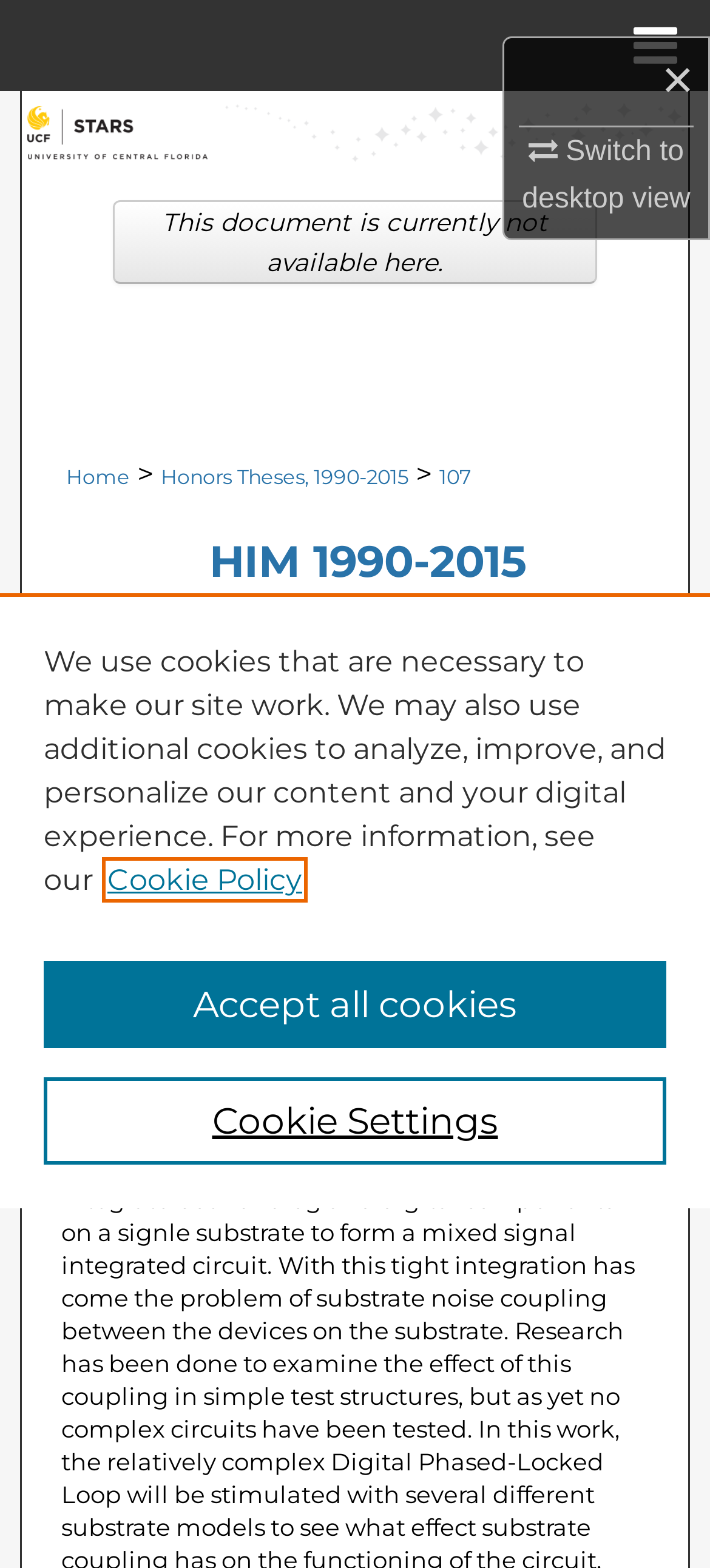Determine the bounding box coordinates (top-left x, top-left y, bottom-right x, bottom-right y) of the UI element described in the following text: Home

[0.0, 0.0, 1.0, 0.058]